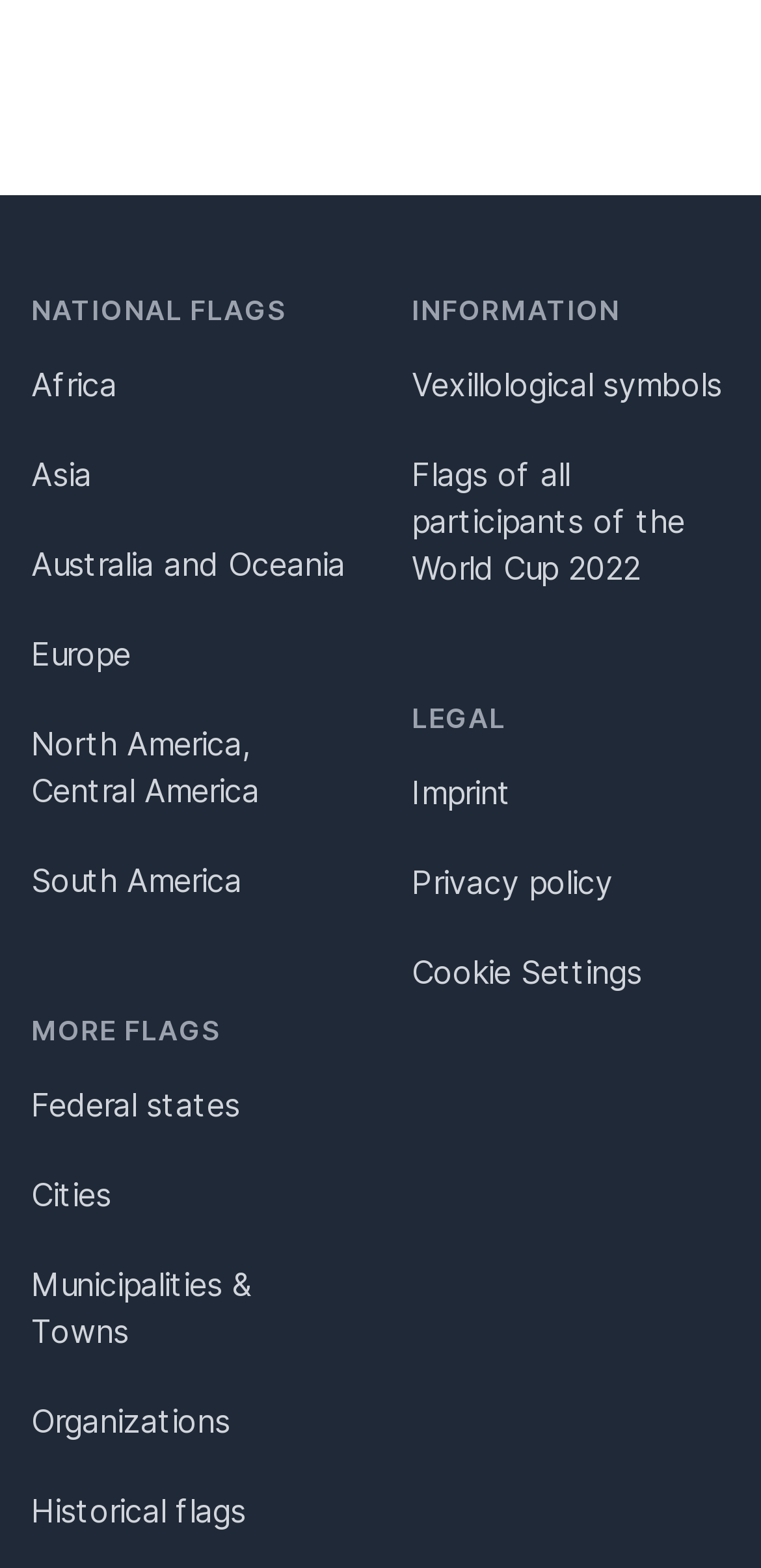Analyze the image and provide a detailed answer to the question: How many links are under the 'LEGAL' heading?

I counted the number of links under the 'LEGAL' heading, which are 'Imprint', 'Privacy policy', and 'Cookie Settings', totaling 3 links.